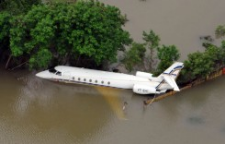Offer a detailed narrative of the scene shown in the image.

The image captures a striking aerial view of a submerged private jet partially stranded in a flooded area. Standing amidst the murky waters, the aircraft appears to be precariously positioned along the edge of a vibrant green tree line. The floodwaters have risen significantly, hinting at recent heavy rainfall or a natural disaster. In the foreground, a person can be seen navigating the water, emphasizing the severe impact of flooding on the landscape. This scene serves as a stark reminder of the destructive nature of floods and the challenges faced in flood-prone regions. The context suggests a focus on flood management and protection options, highlighting the urgent need for effective strategies in vulnerable areas.